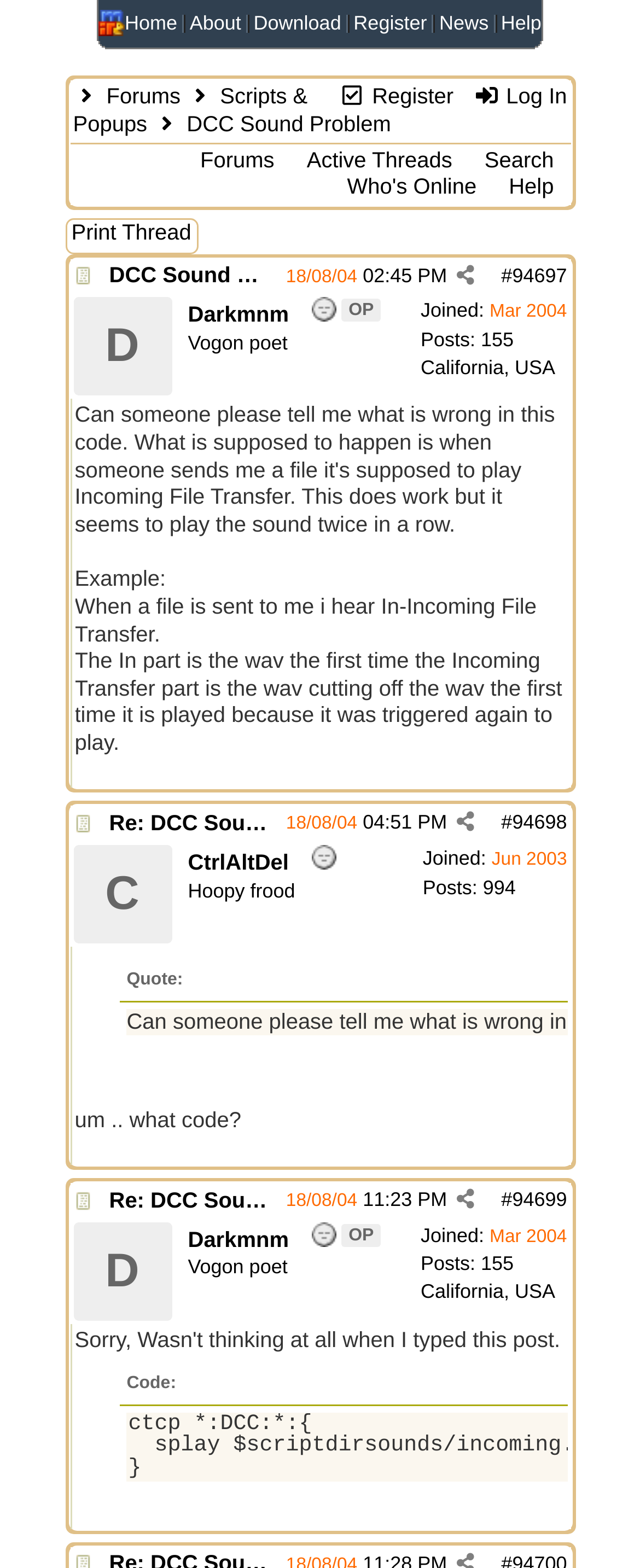Can you identify and provide the main heading of the webpage?

 Forums  Scripts & Popups  DCC Sound Problem